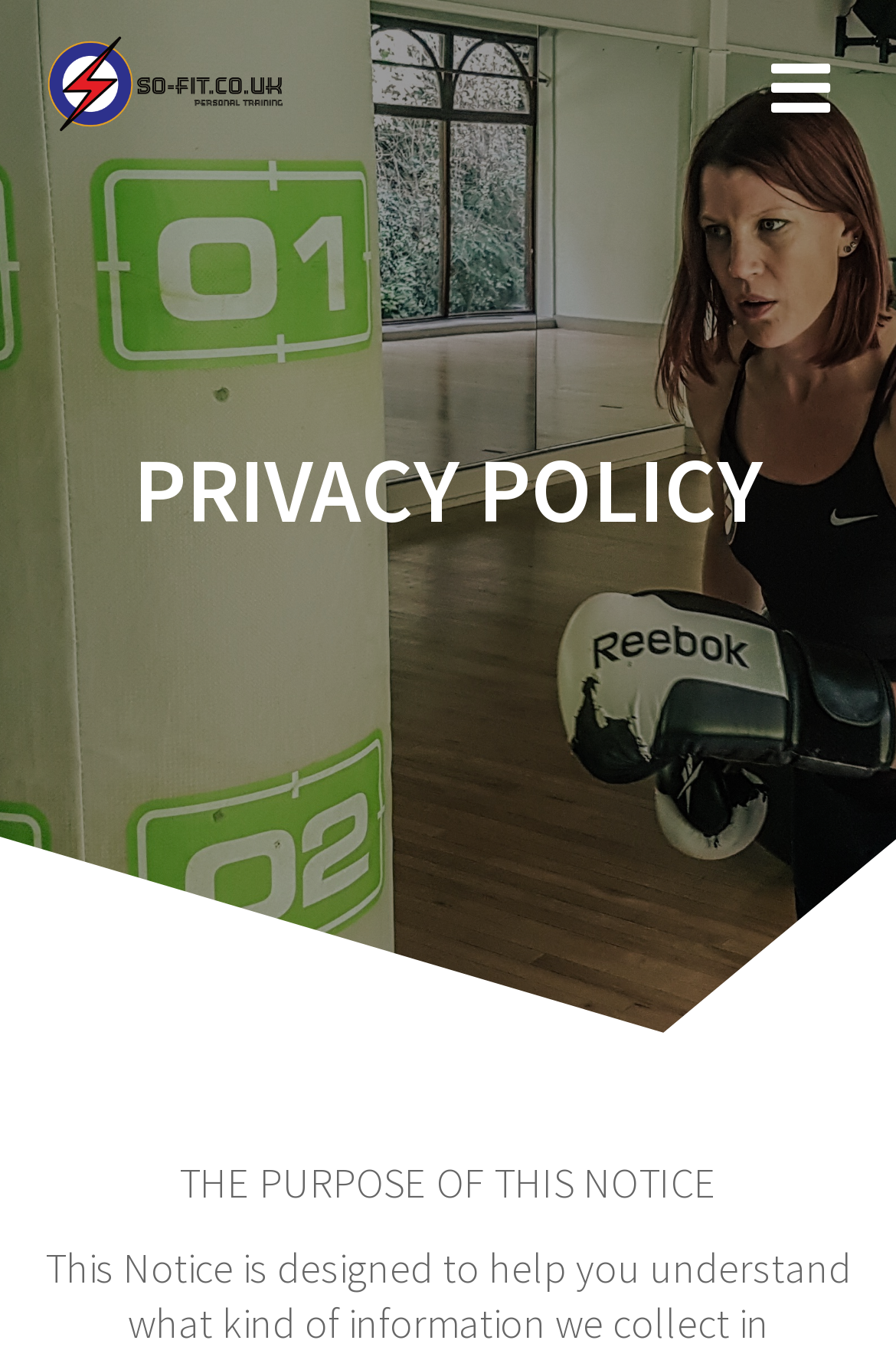Given the element description alt="so-fit.co.uk", specify the bounding box coordinates of the corresponding UI element in the format (top-left x, top-left y, bottom-right x, bottom-right y). All values must be between 0 and 1.

[0.05, 0.01, 0.32, 0.112]